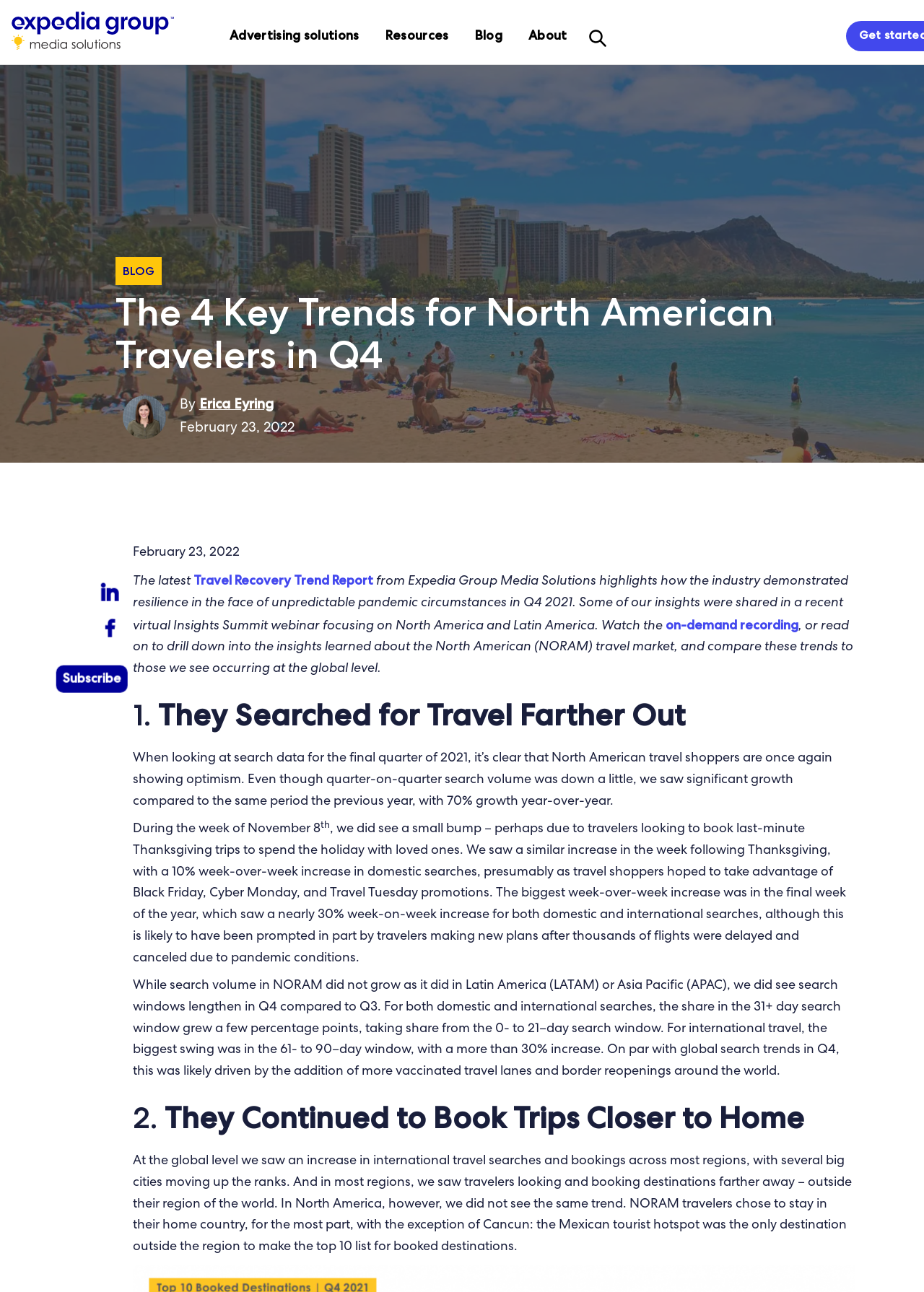Identify the bounding box coordinates of the region that should be clicked to execute the following instruction: "Click on Expedia Advertising Group".

[0.012, 0.009, 0.247, 0.038]